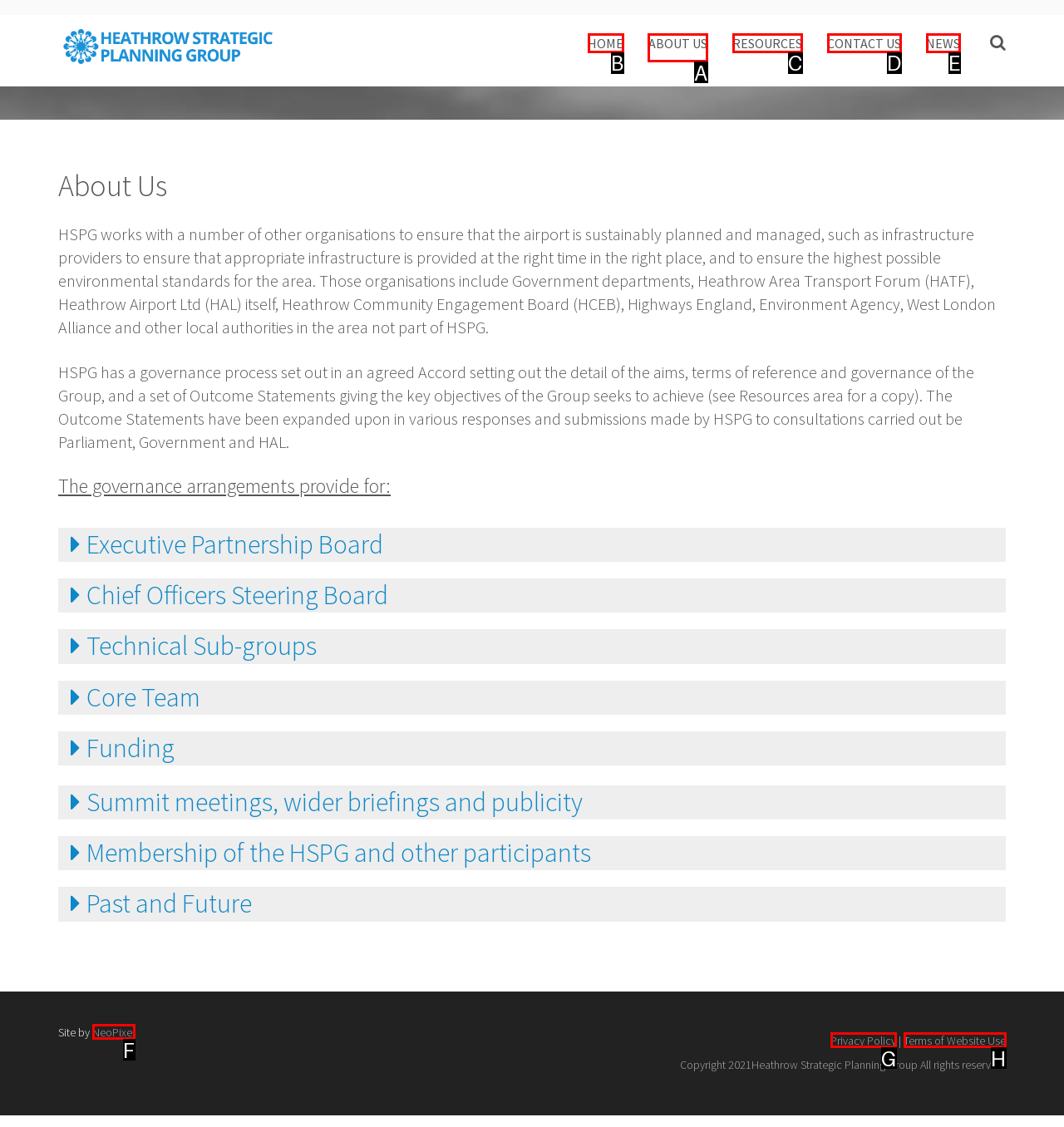Tell me which option I should click to complete the following task: check the Privacy Policy
Answer with the option's letter from the given choices directly.

None